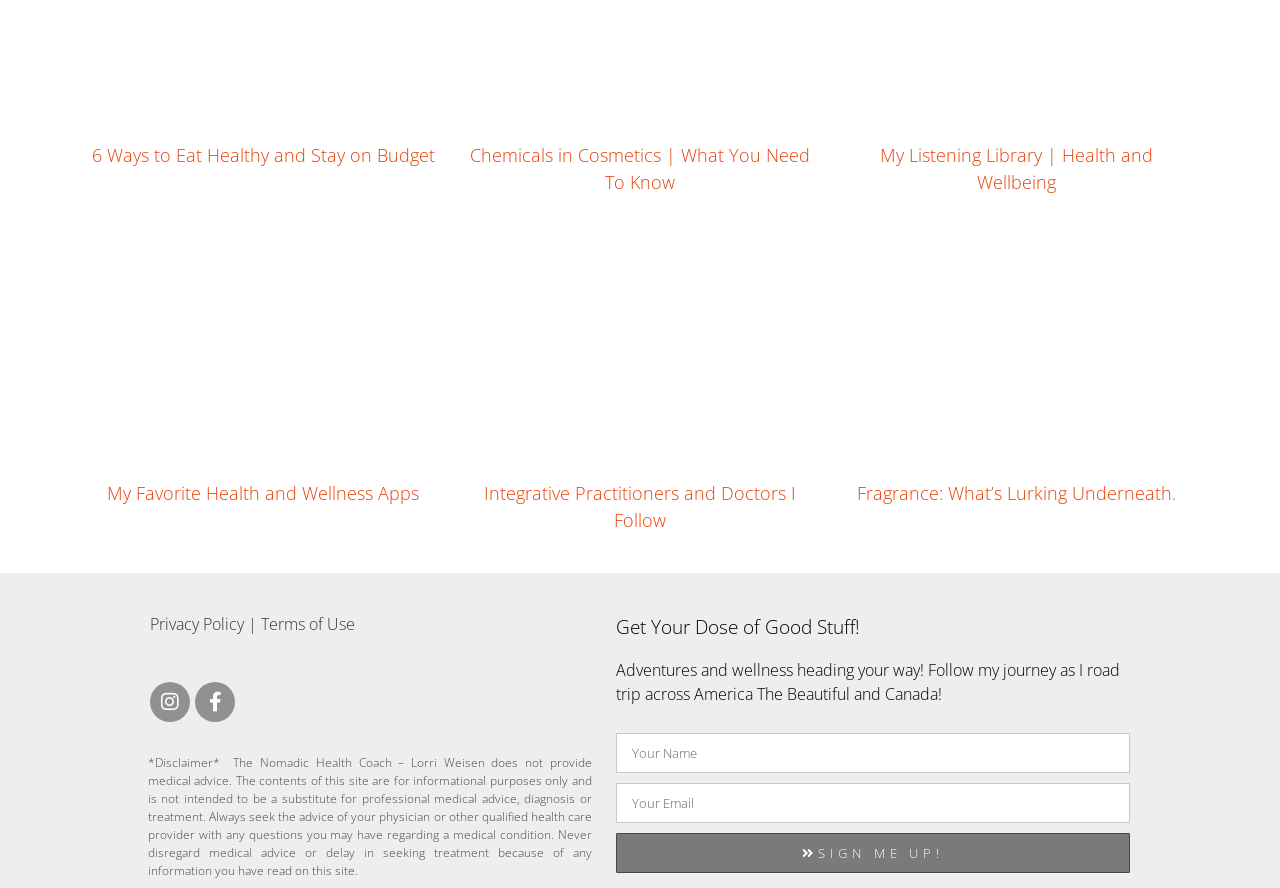Please provide a brief answer to the following inquiry using a single word or phrase:
How many articles are on this webpage?

3